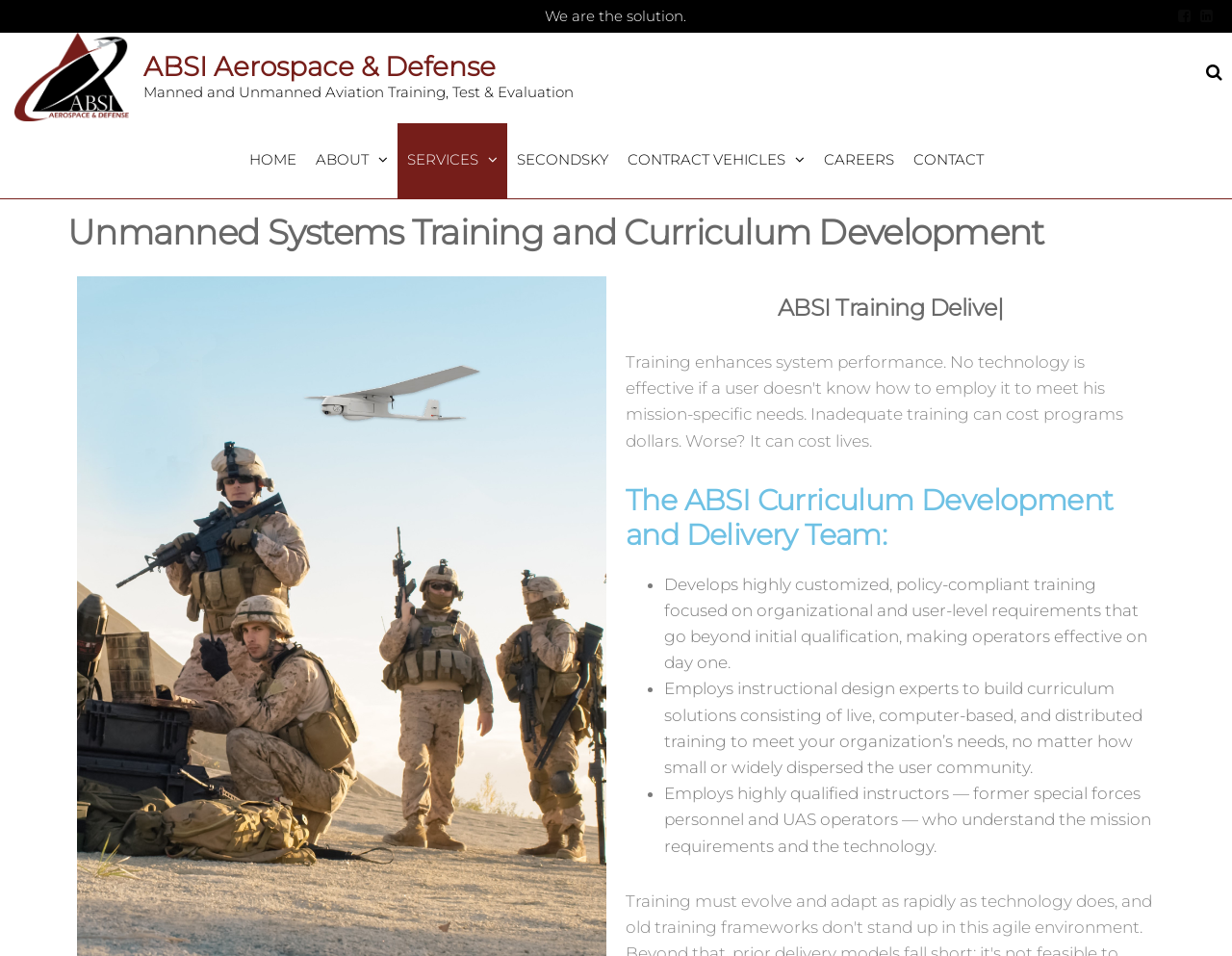Please find the bounding box for the following UI element description. Provide the coordinates in (top-left x, top-left y, bottom-right x, bottom-right y) format, with values between 0 and 1: Contract Vehicles

[0.501, 0.127, 0.661, 0.207]